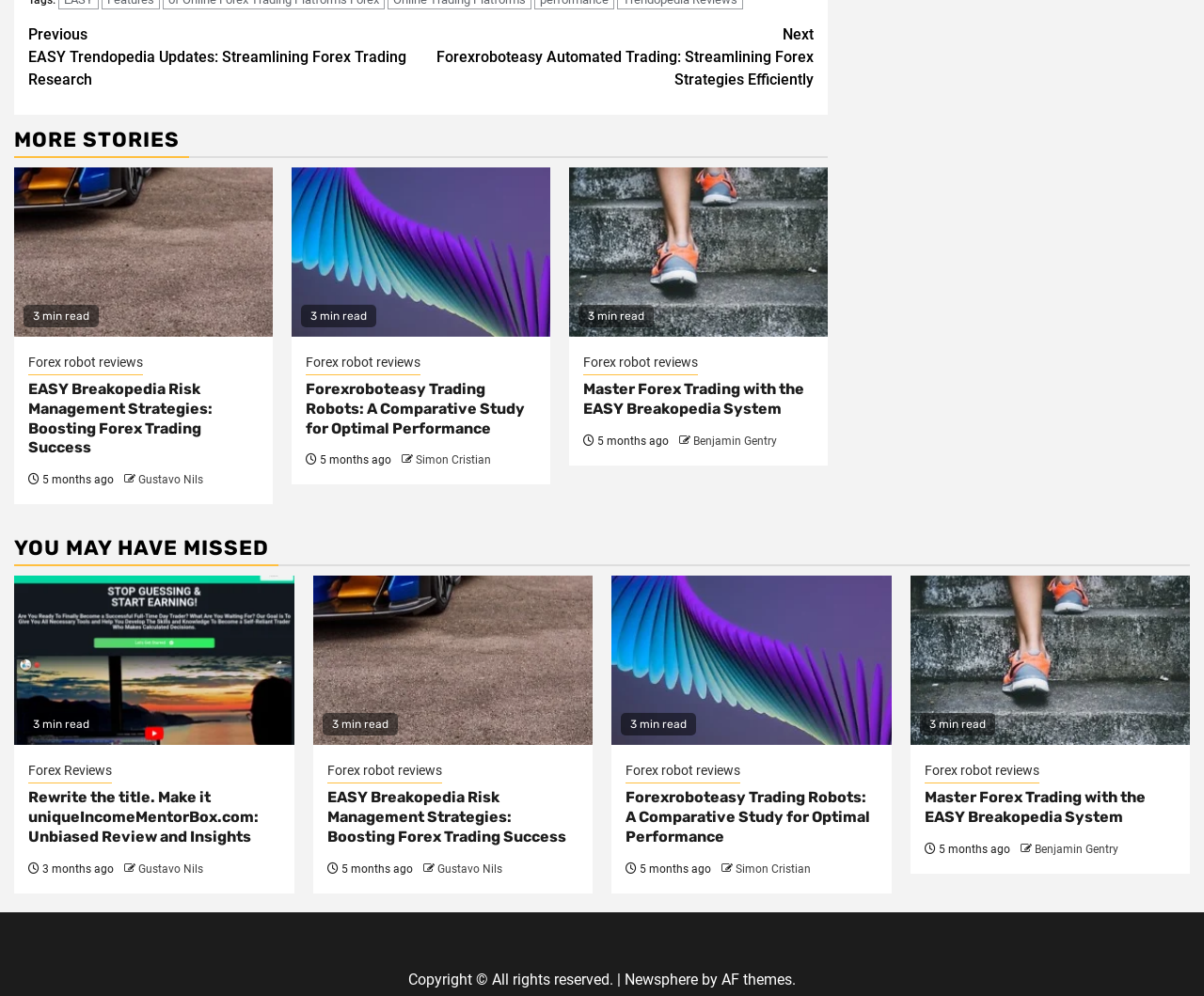Identify the bounding box coordinates for the element you need to click to achieve the following task: "Click on 'Continue Reading'". Provide the bounding box coordinates as four float numbers between 0 and 1, in the form [left, top, right, bottom].

[0.023, 0.014, 0.676, 0.101]